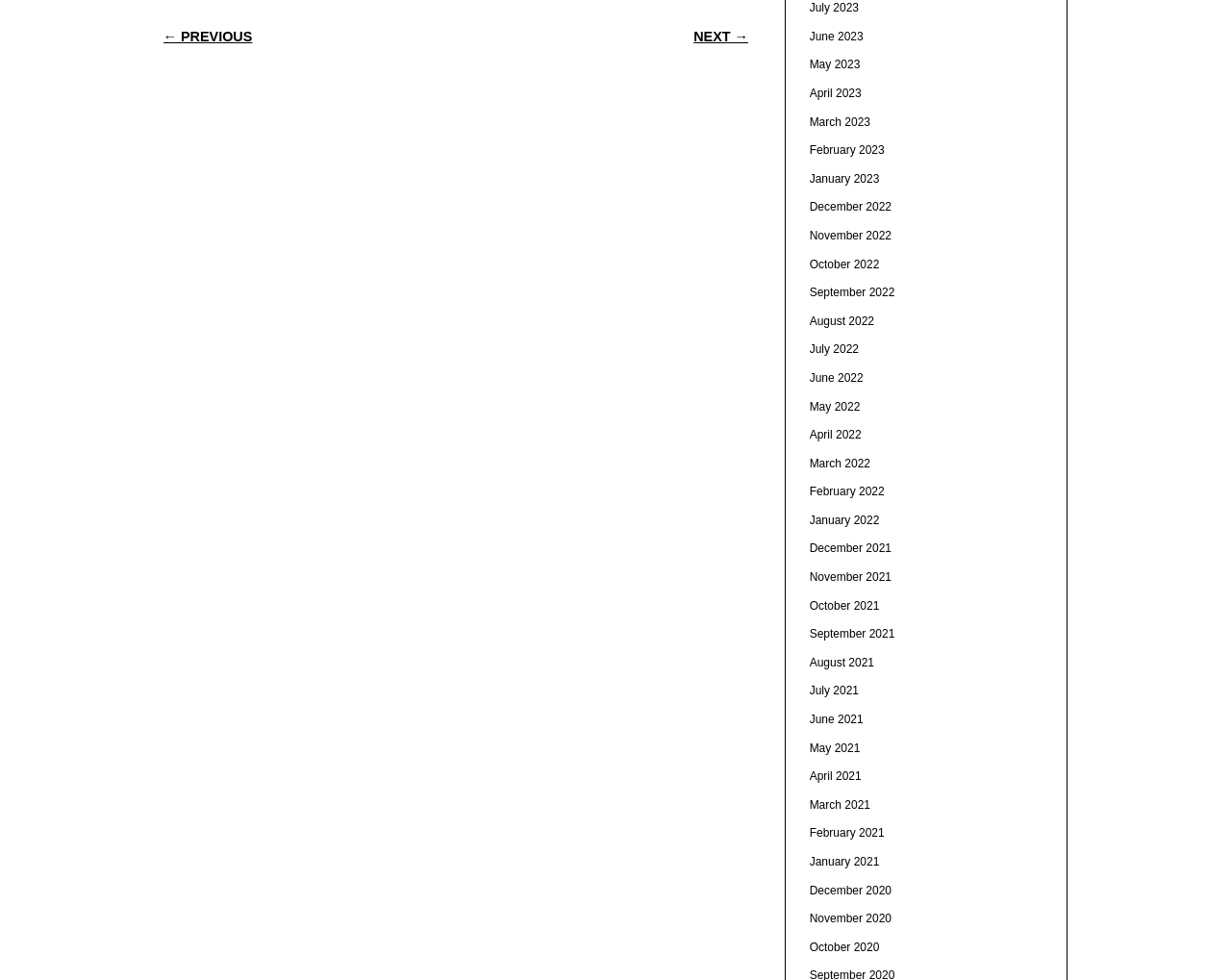Identify the bounding box coordinates of the area you need to click to perform the following instruction: "view posts from July 2023".

[0.658, 0.001, 0.698, 0.015]